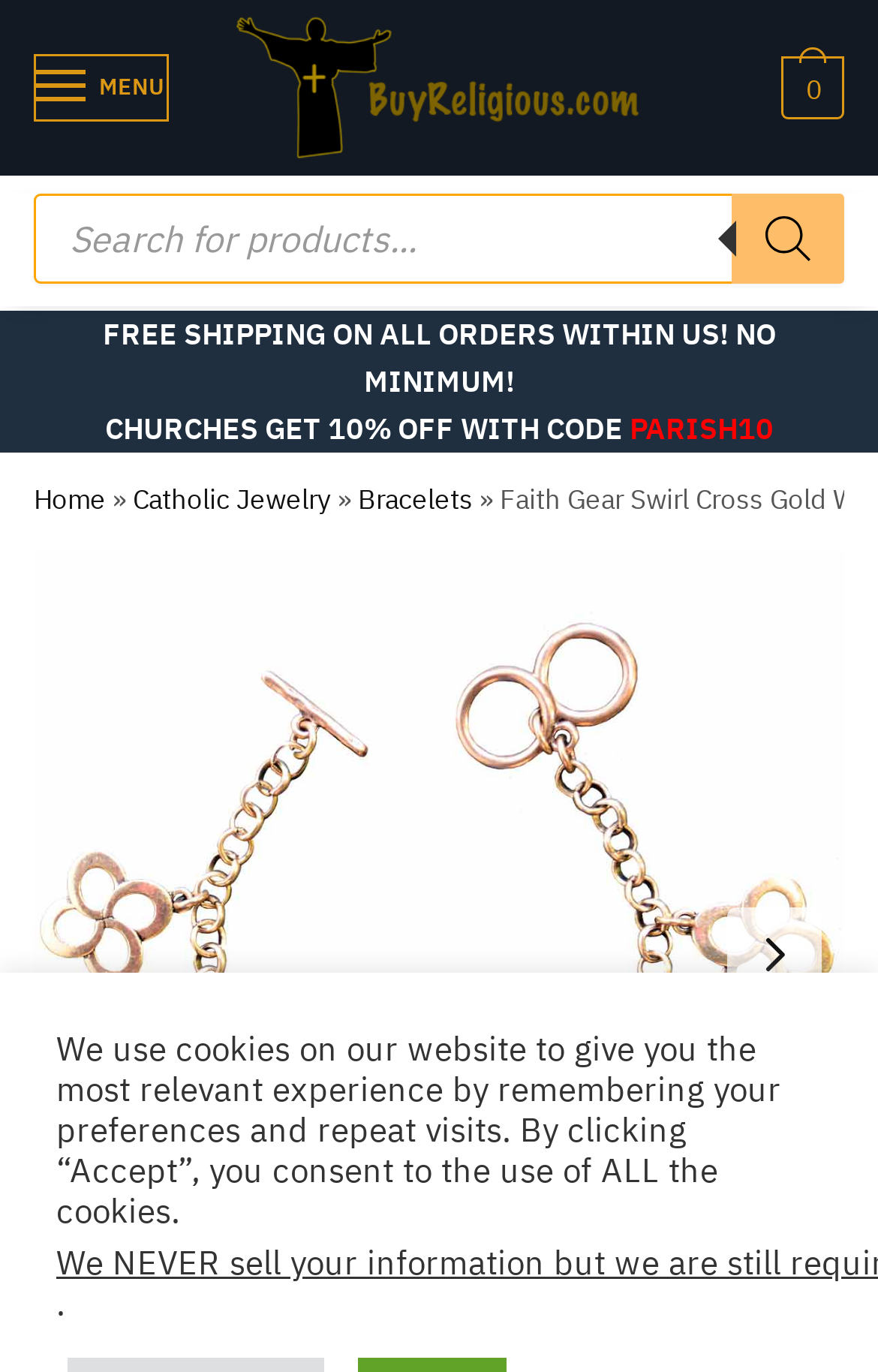Could you determine the bounding box coordinates of the clickable element to complete the instruction: "Zoom in the image"? Provide the coordinates as four float numbers between 0 and 1, i.e., [left, top, right, bottom].

[0.038, 0.4, 0.962, 0.991]